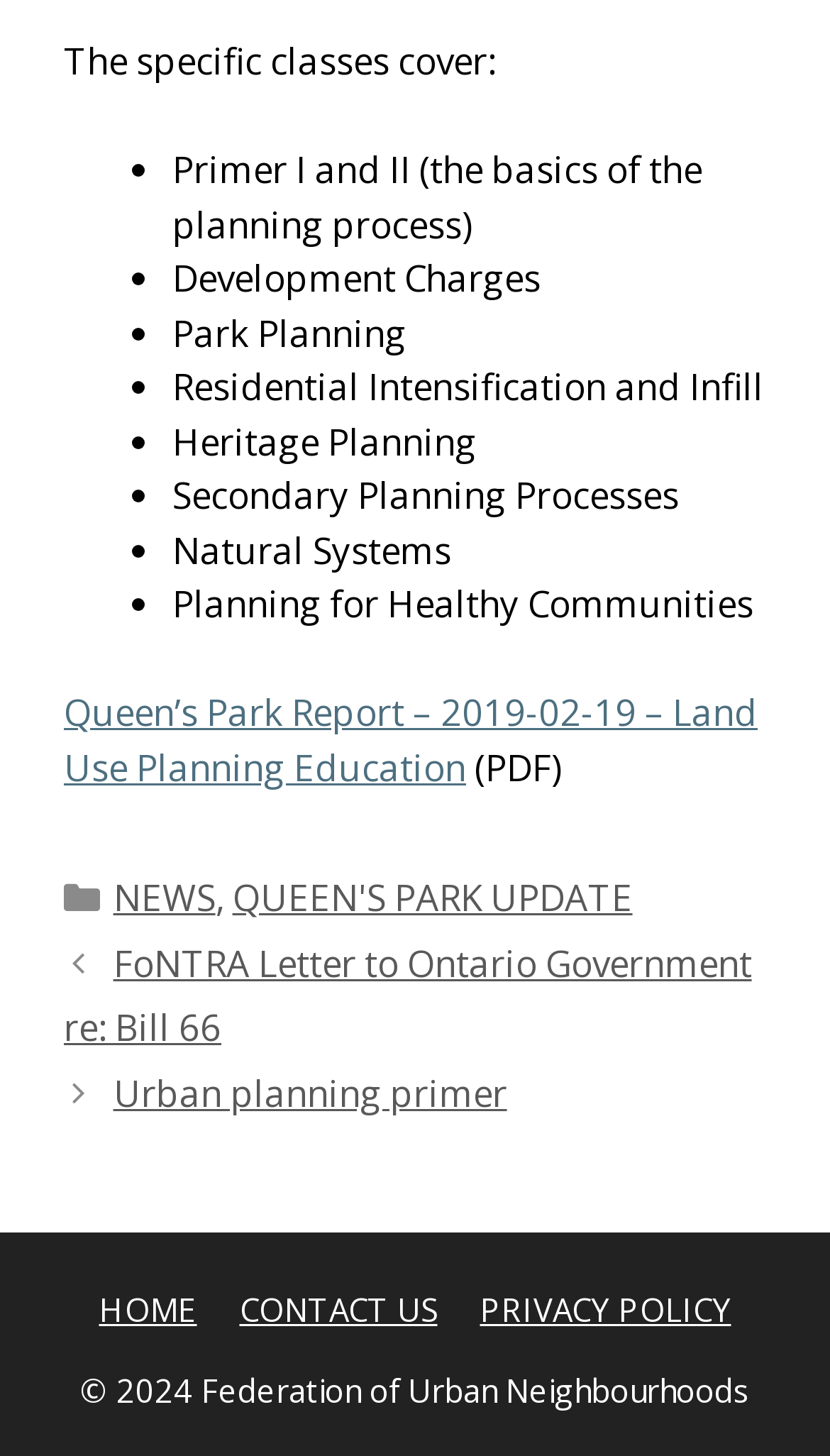Please answer the following query using a single word or phrase: 
What is the first item in the list?

Primer I and II